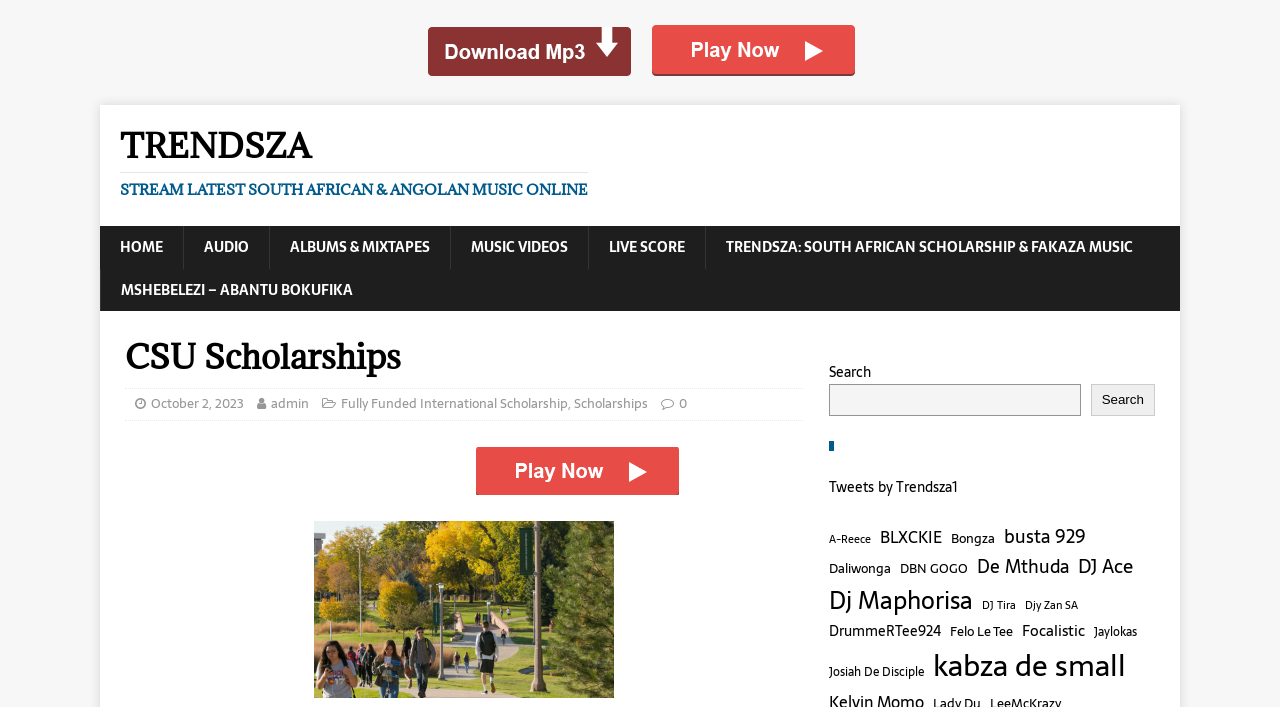Determine the bounding box for the UI element as described: "Mshebelezi – Abantu Bokufika". The coordinates should be represented as four float numbers between 0 and 1, formatted as [left, top, right, bottom].

[0.078, 0.38, 0.291, 0.44]